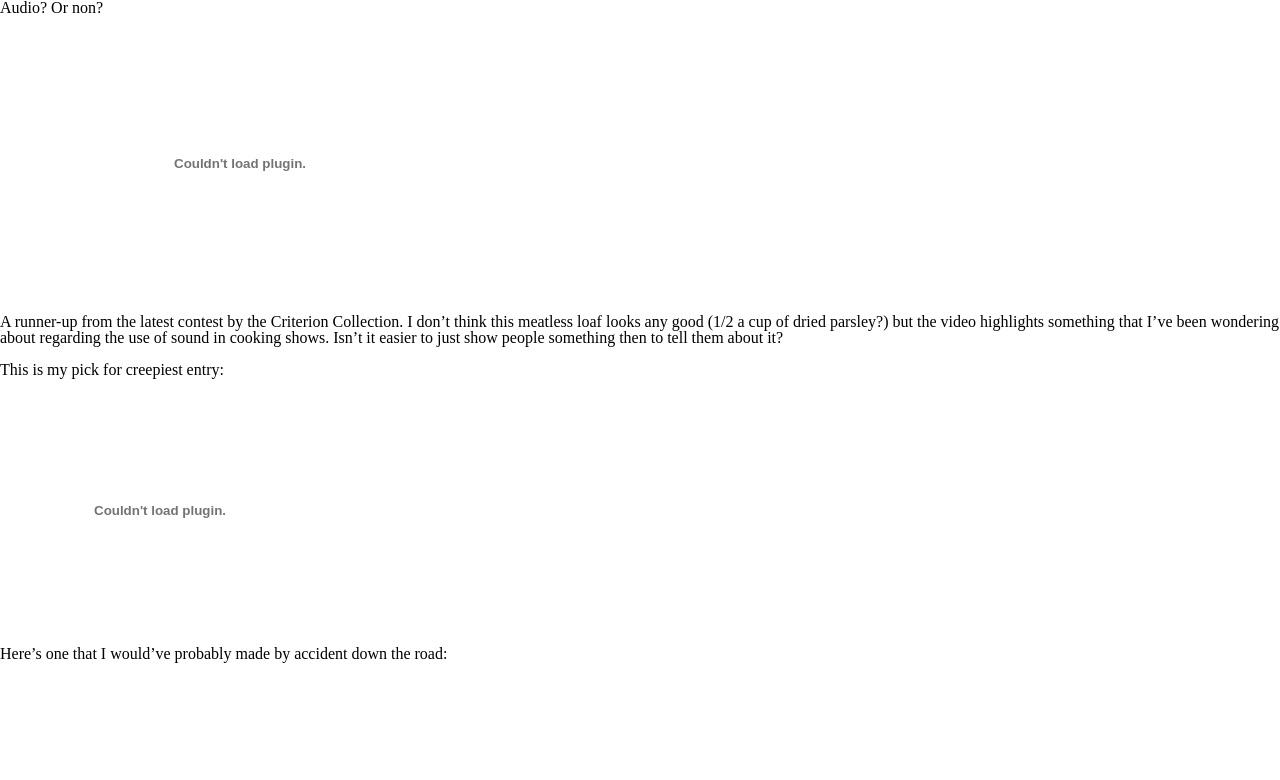Identify the first-level heading on the webpage and generate its text content.

Audio? Or non?